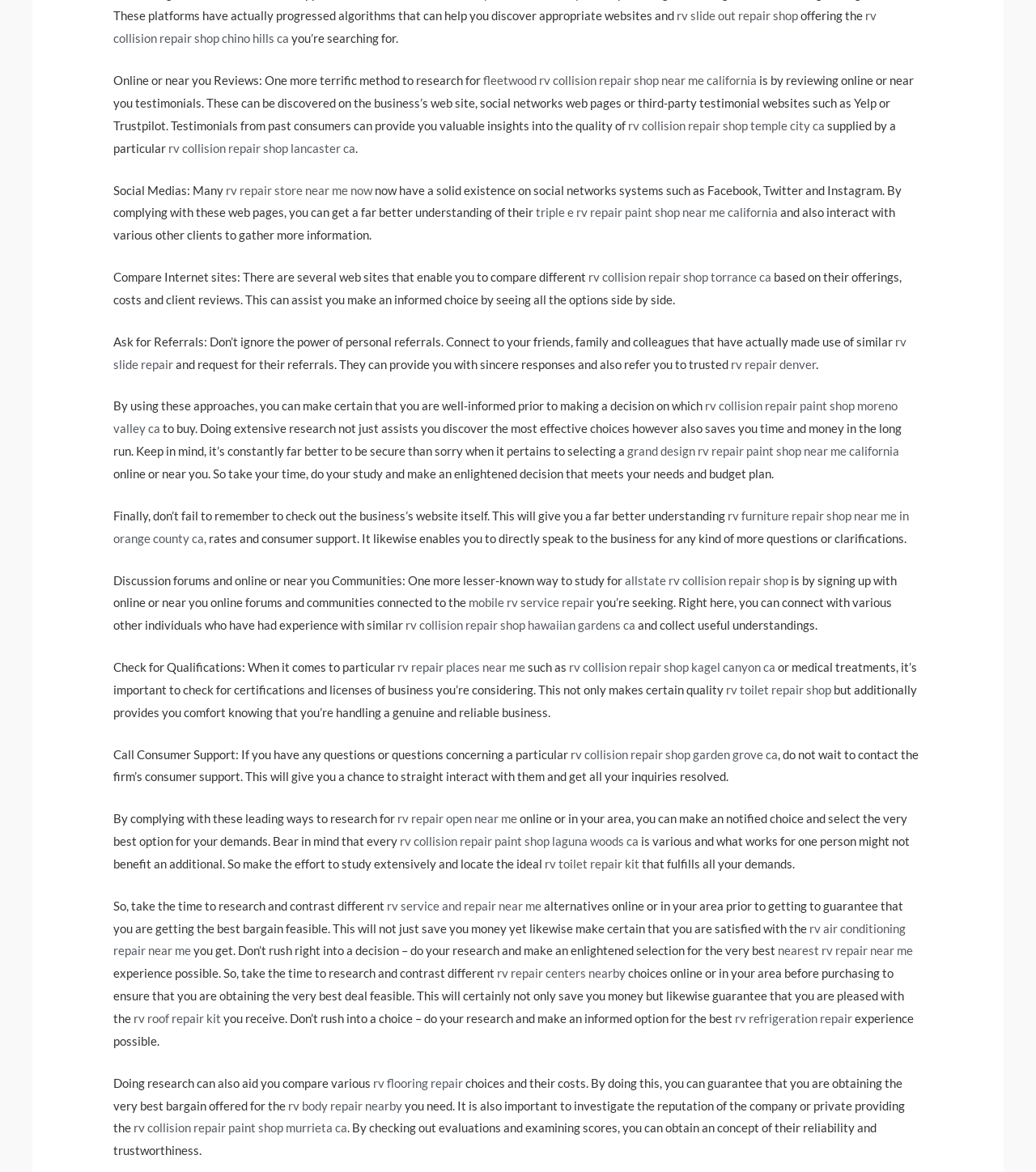Find the bounding box coordinates of the element to click in order to complete the given instruction: "Check testimonials on 'rv collision repair shop temple city ca'."

[0.606, 0.101, 0.796, 0.113]